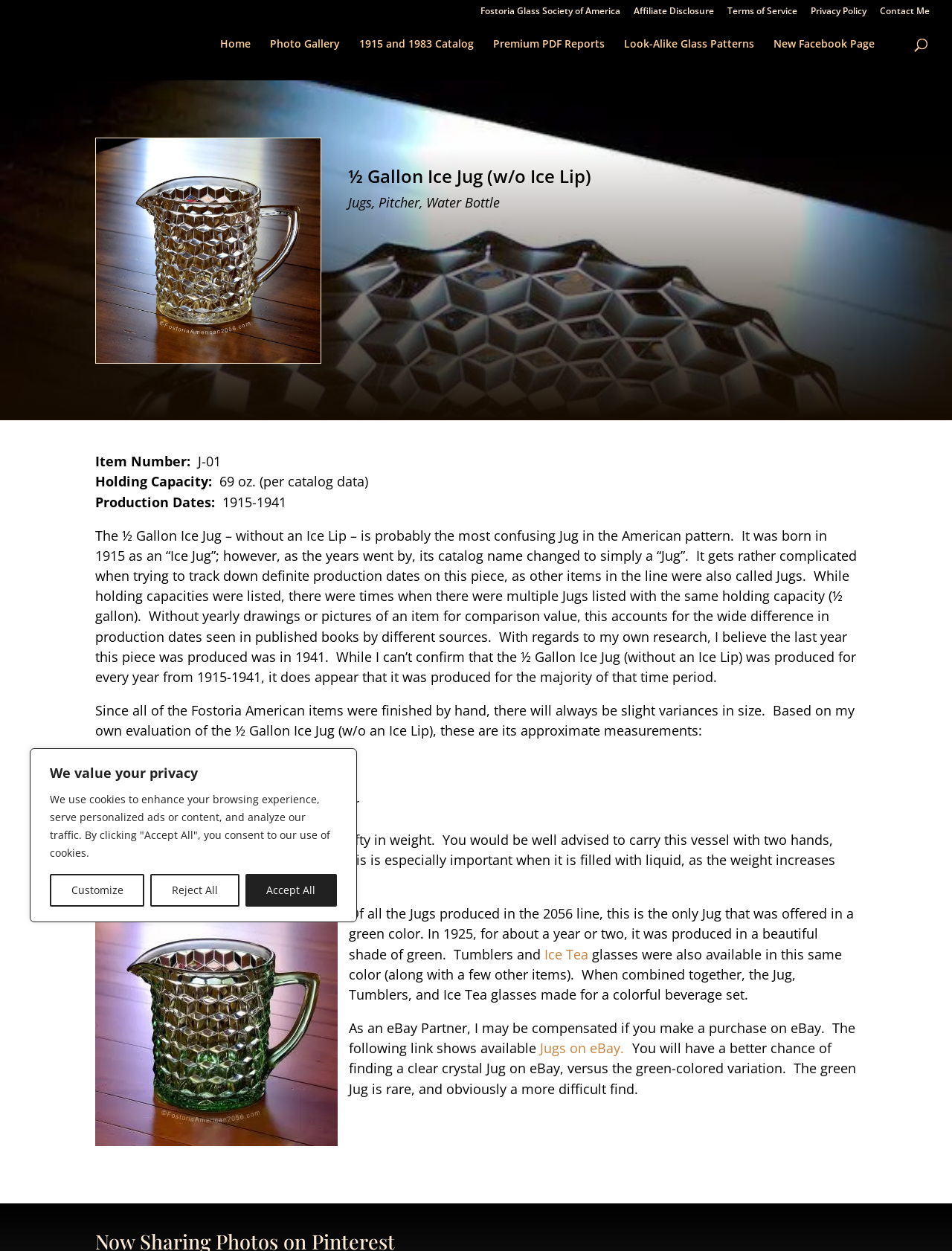Please extract the primary headline from the webpage.

½ Gallon Ice Jug (w/o Ice Lip)